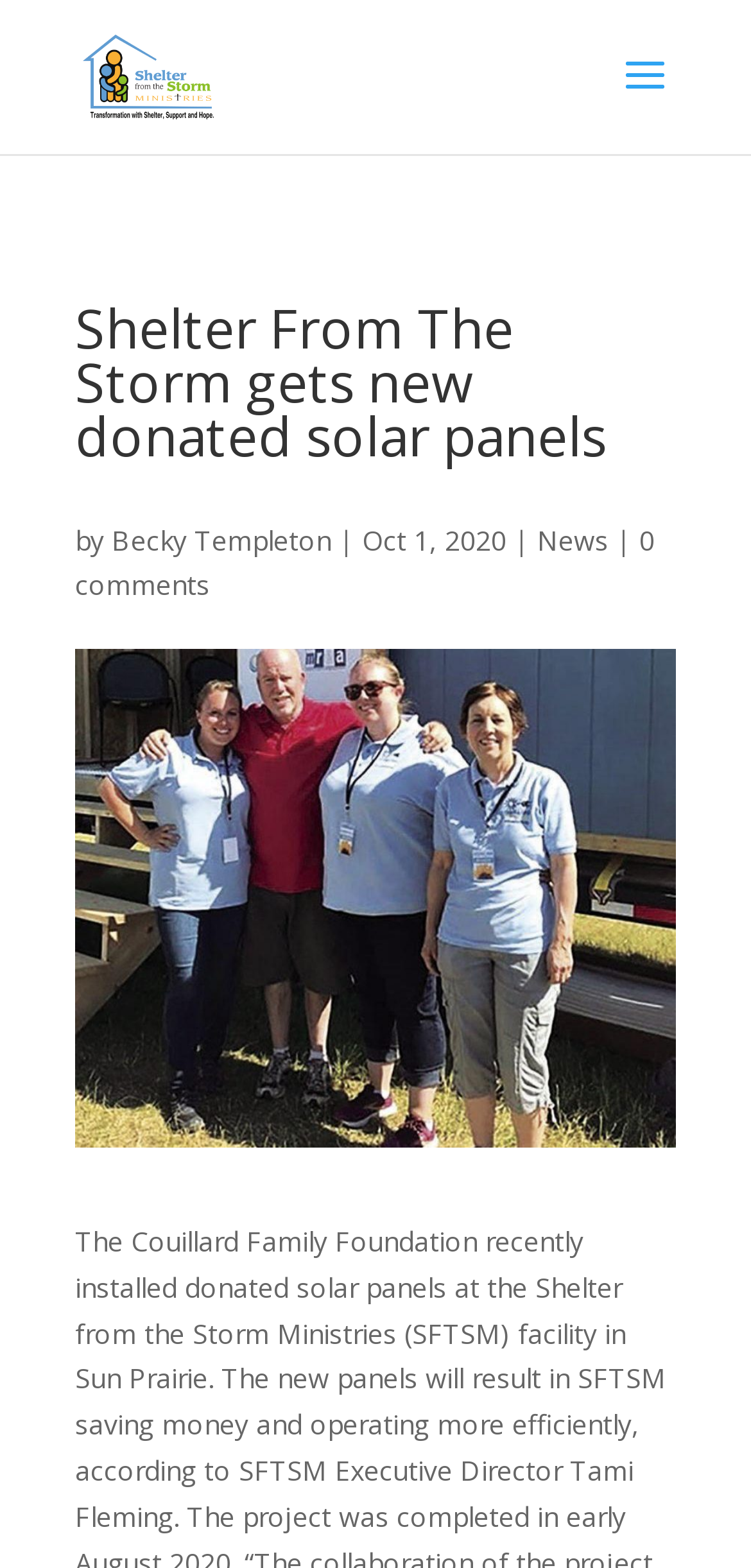Reply to the question below using a single word or brief phrase:
How many comments does the article have?

0 comments